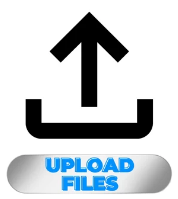What is the shape of the button?
Please provide a detailed and comprehensive answer to the question.

The button is silver in color, and its shape is not explicitly mentioned, but based on the context, it can be inferred that it is a rectangular or square shape, which is a common design for buttons on websites.